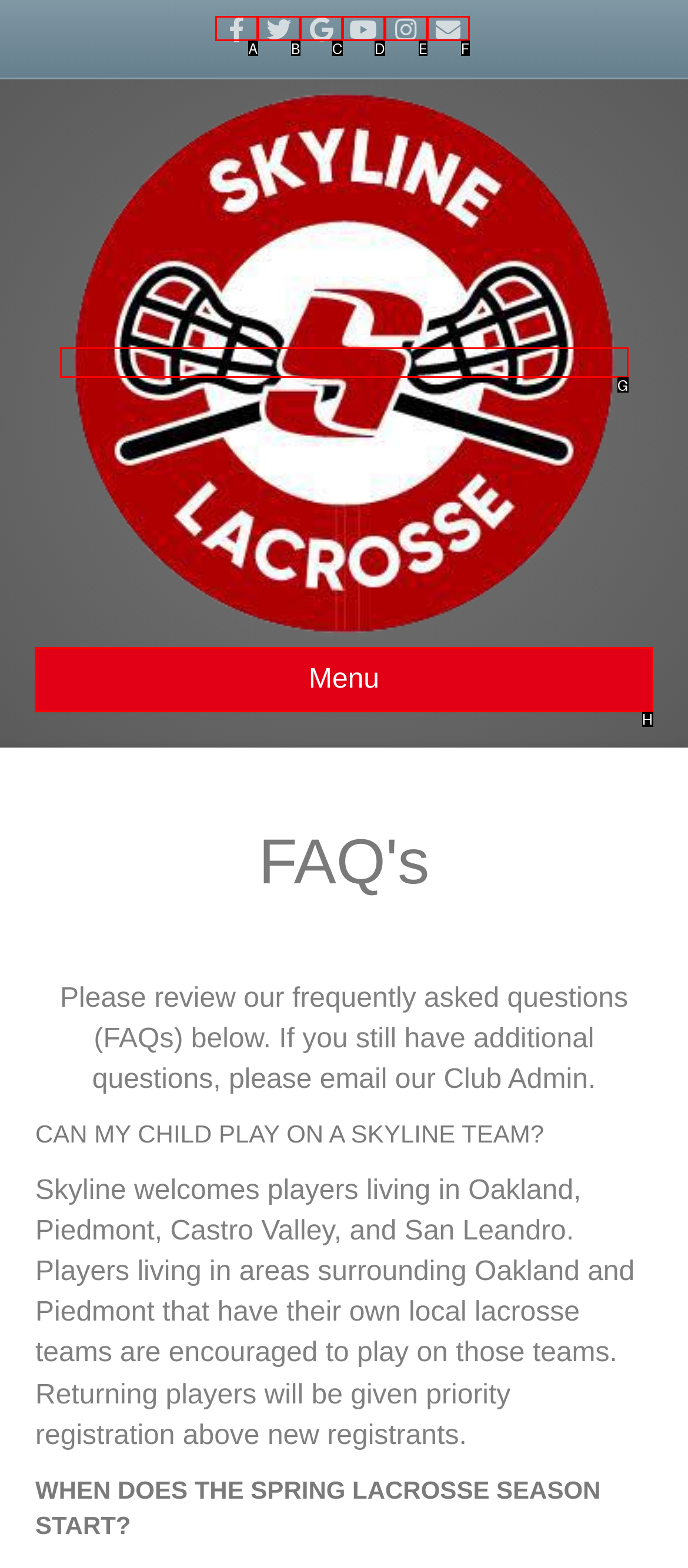Tell me the letter of the UI element to click in order to accomplish the following task: Search for something
Answer with the letter of the chosen option from the given choices directly.

None